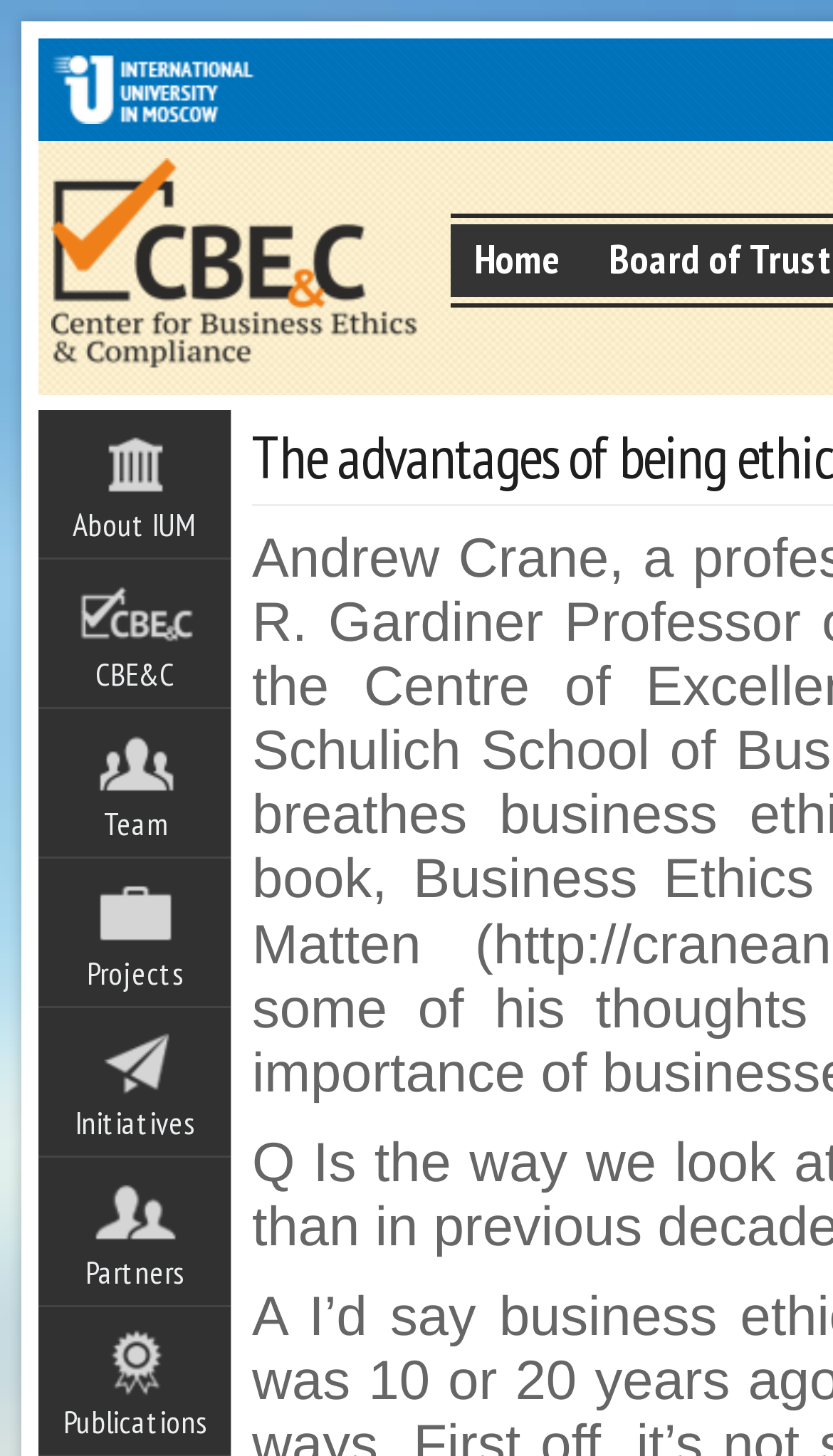Please find the bounding box coordinates in the format (top-left x, top-left y, bottom-right x, bottom-right y) for the given element description. Ensure the coordinates are floating point numbers between 0 and 1. Description: About IUM

[0.046, 0.282, 0.277, 0.384]